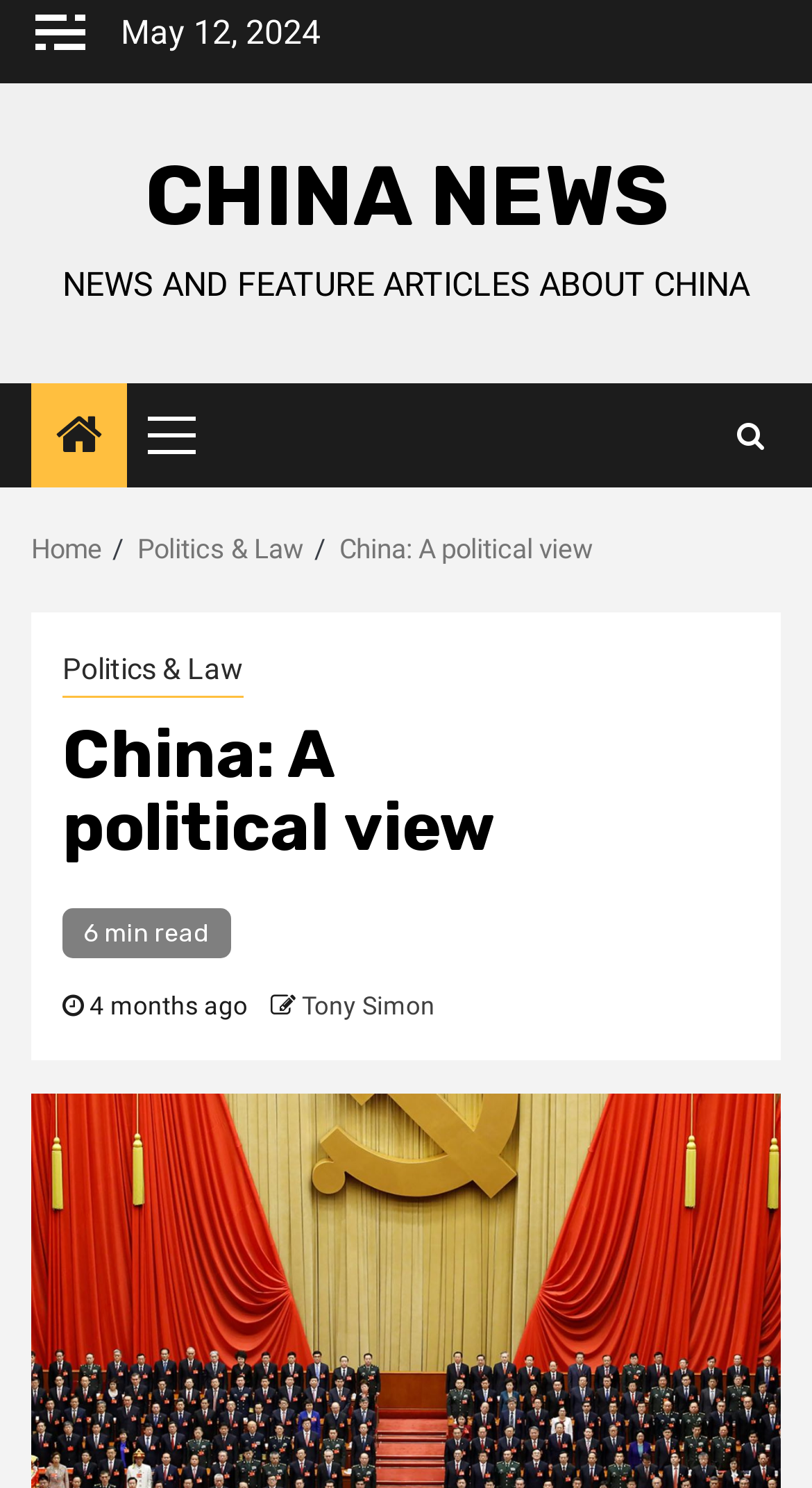Using the provided element description, identify the bounding box coordinates as (top-left x, top-left y, bottom-right x, bottom-right y). Ensure all values are between 0 and 1. Description: Politics & Law

[0.077, 0.435, 0.3, 0.468]